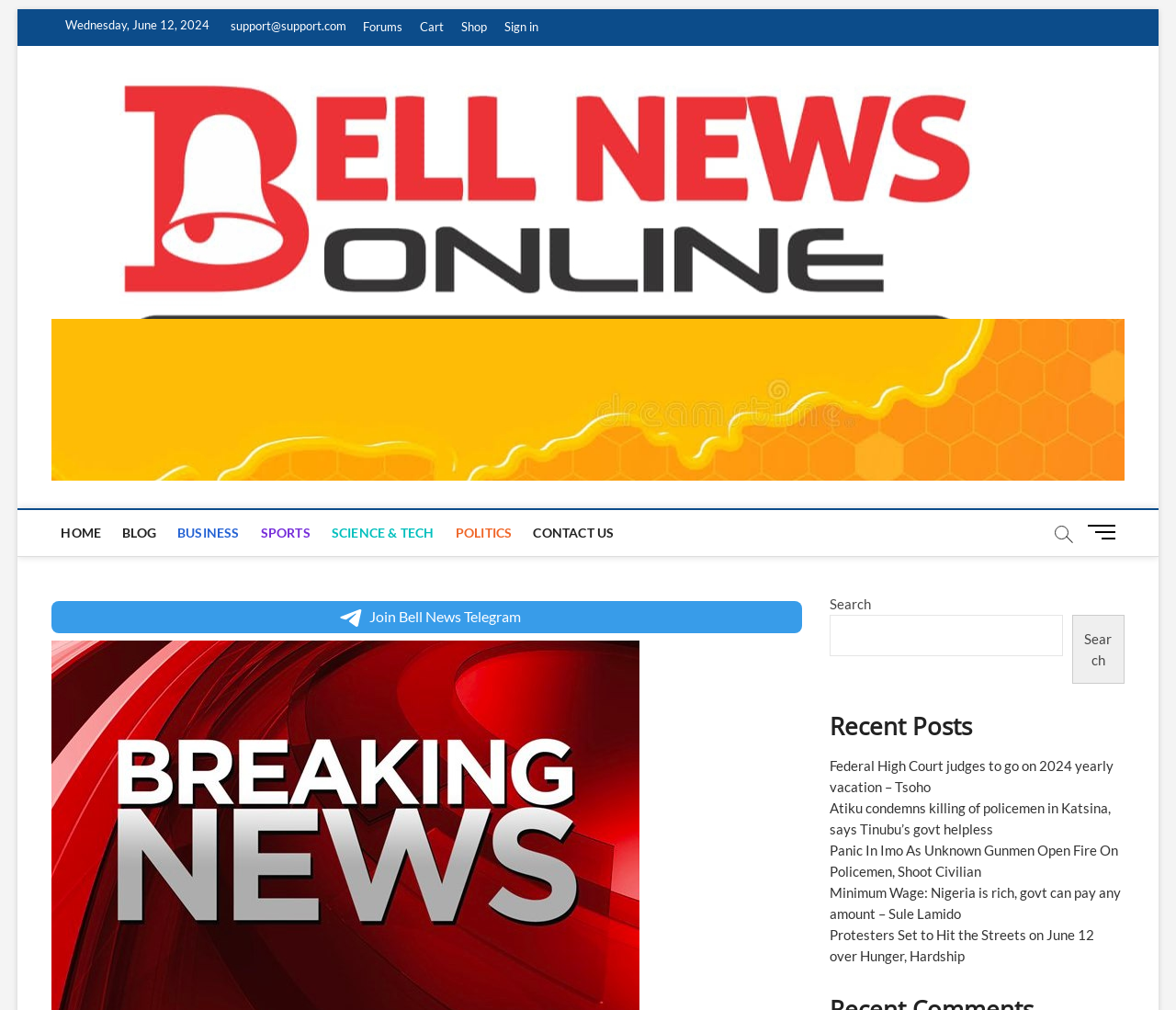What is the topic of the article 'Federal High Court judges to go on 2024 yearly vacation – Tsoho'?
Could you answer the question with a detailed and thorough explanation?

I inferred the topic of the article by looking at its title 'Federal High Court judges to go on 2024 yearly vacation – Tsoho' which suggests that it is related to the judiciary and government, which falls under the category of politics.